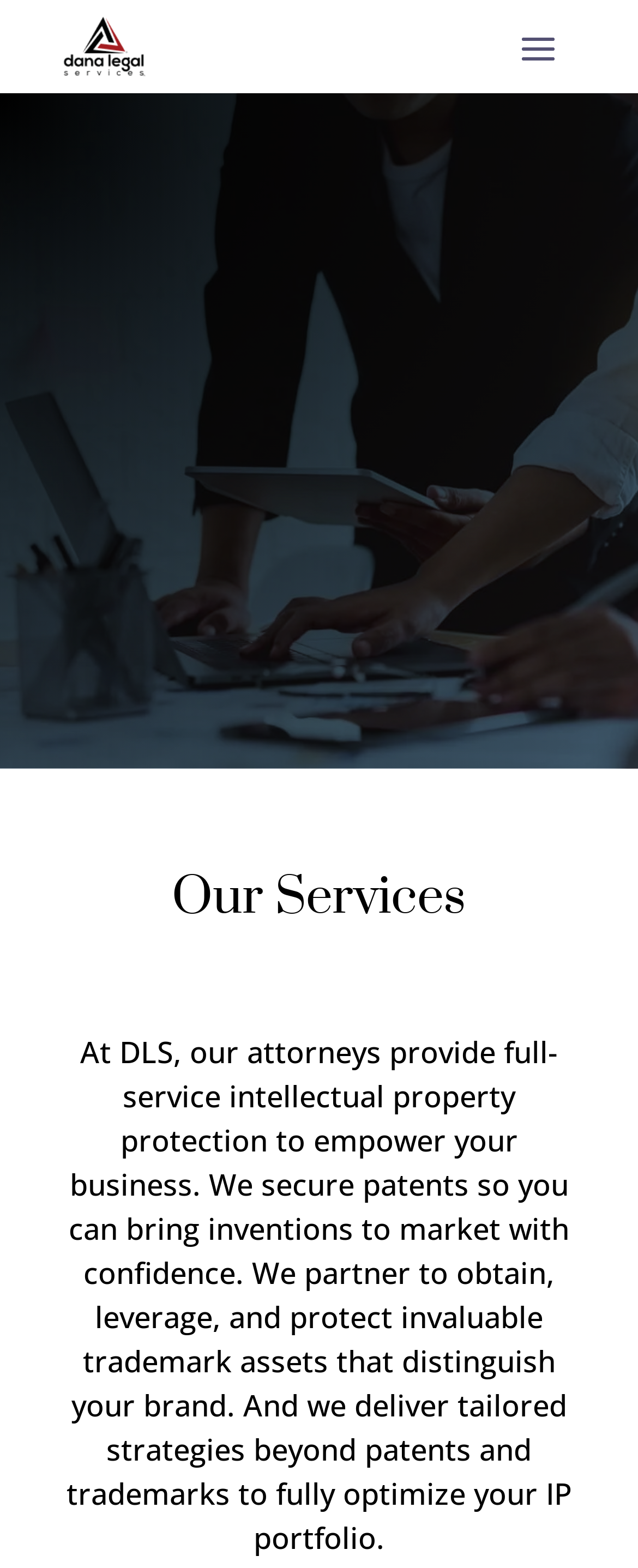How many sentences are in the description of DLS services?
Please give a well-detailed answer to the question.

I counted the sentences in the StaticText element that describes the services of DLS and found that there is only one sentence.